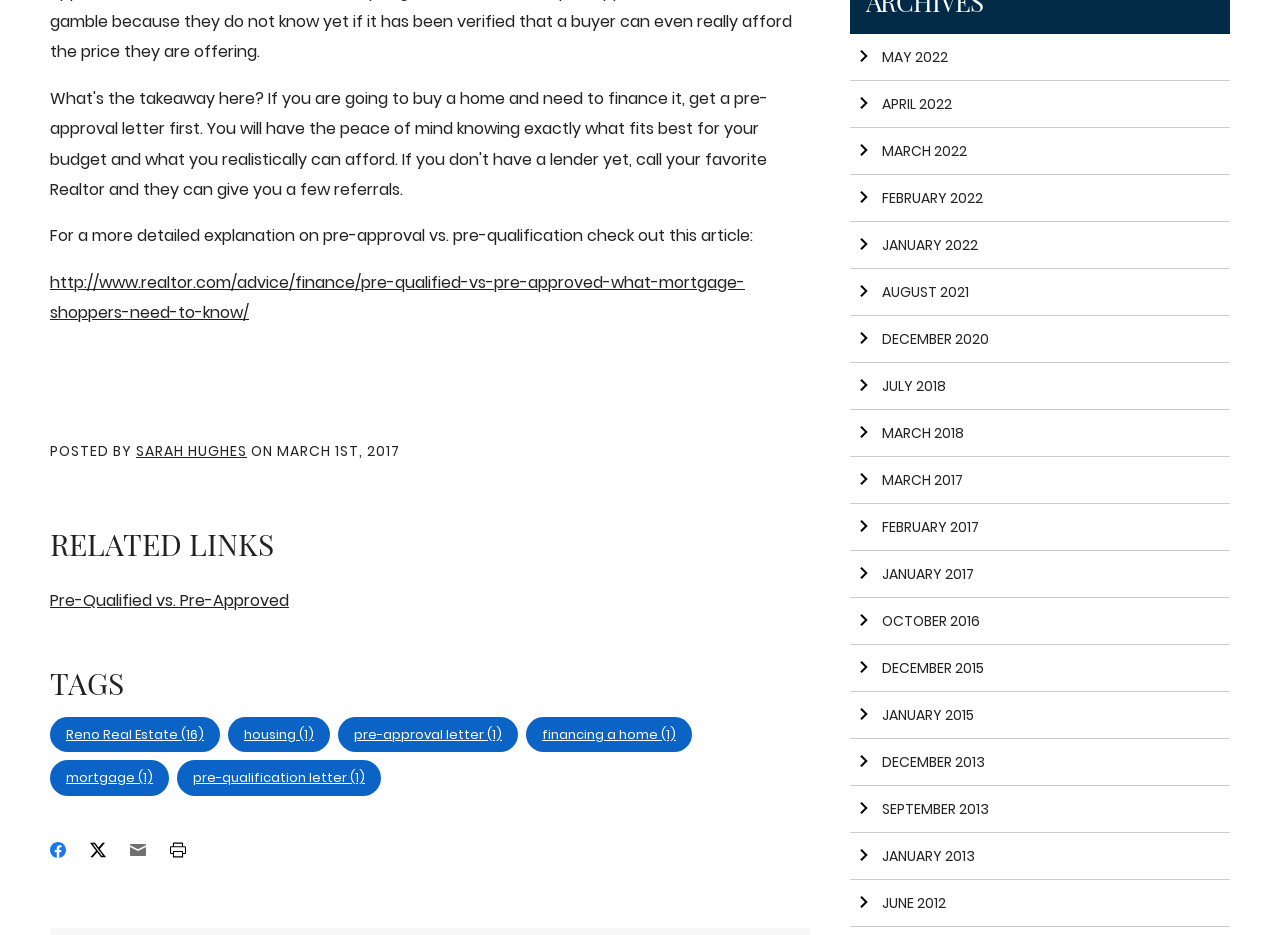Pinpoint the bounding box coordinates of the area that must be clicked to complete this instruction: "Click the 'Lost with your application? A friendly medic is just a phone call away!' link".

None